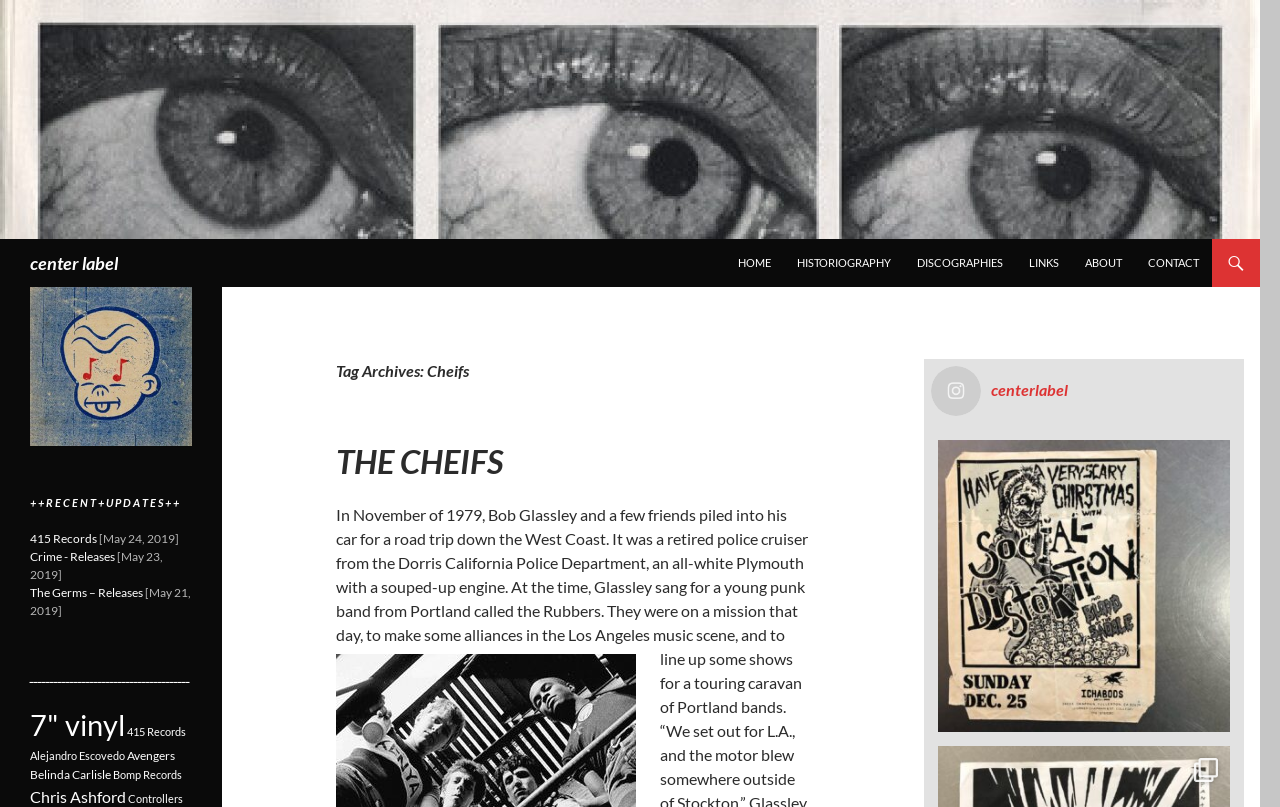Refer to the element description Instagram post 17884560610936855 and identify the corresponding bounding box in the screenshot. Format the coordinates as (top-left x, top-left y, bottom-right x, bottom-right y) with values in the range of 0 to 1.

[0.733, 0.545, 0.961, 0.907]